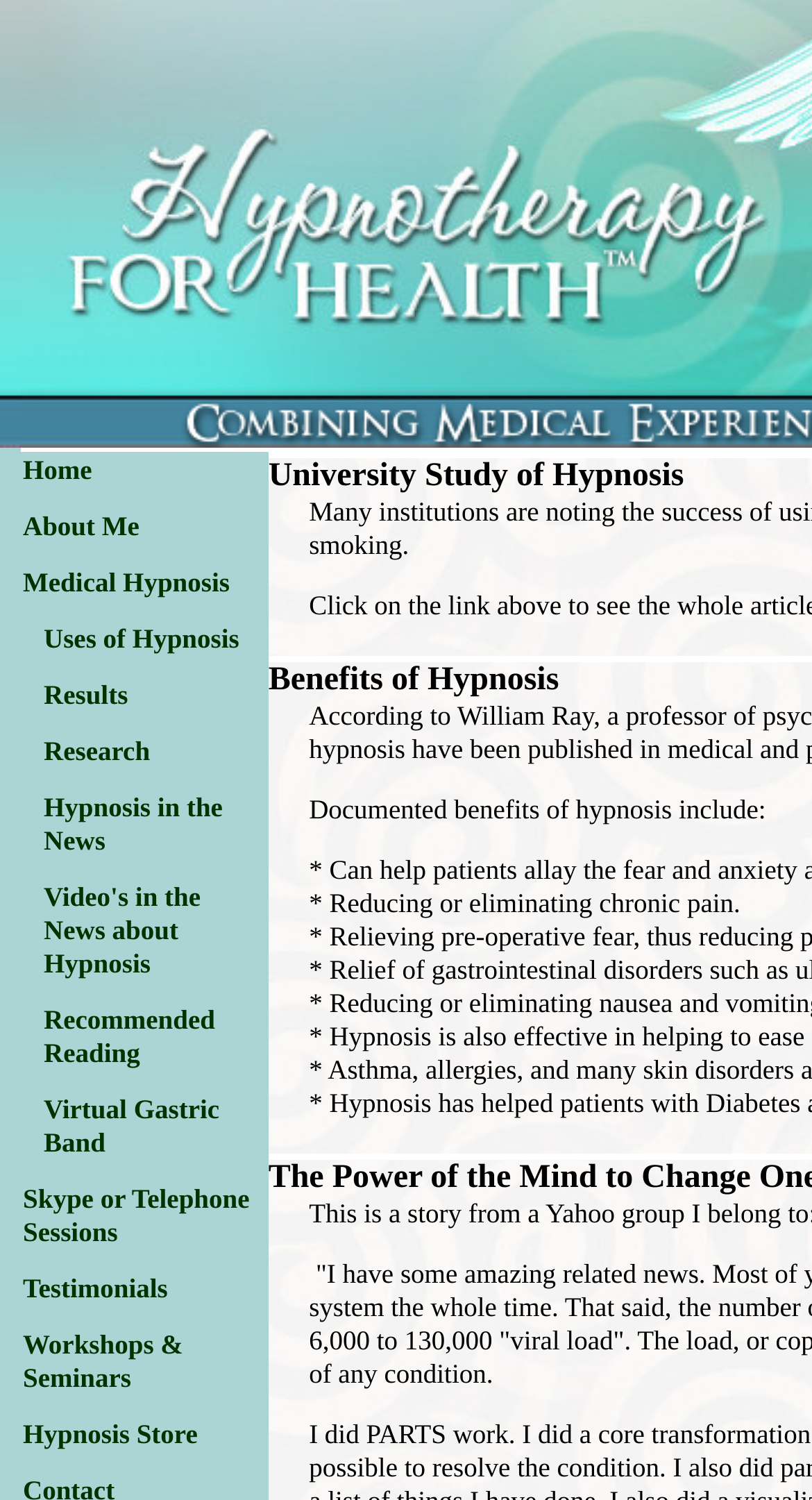Locate the bounding box coordinates of the item that should be clicked to fulfill the instruction: "learn about benefits of hypnosis".

[0.33, 0.441, 0.688, 0.465]